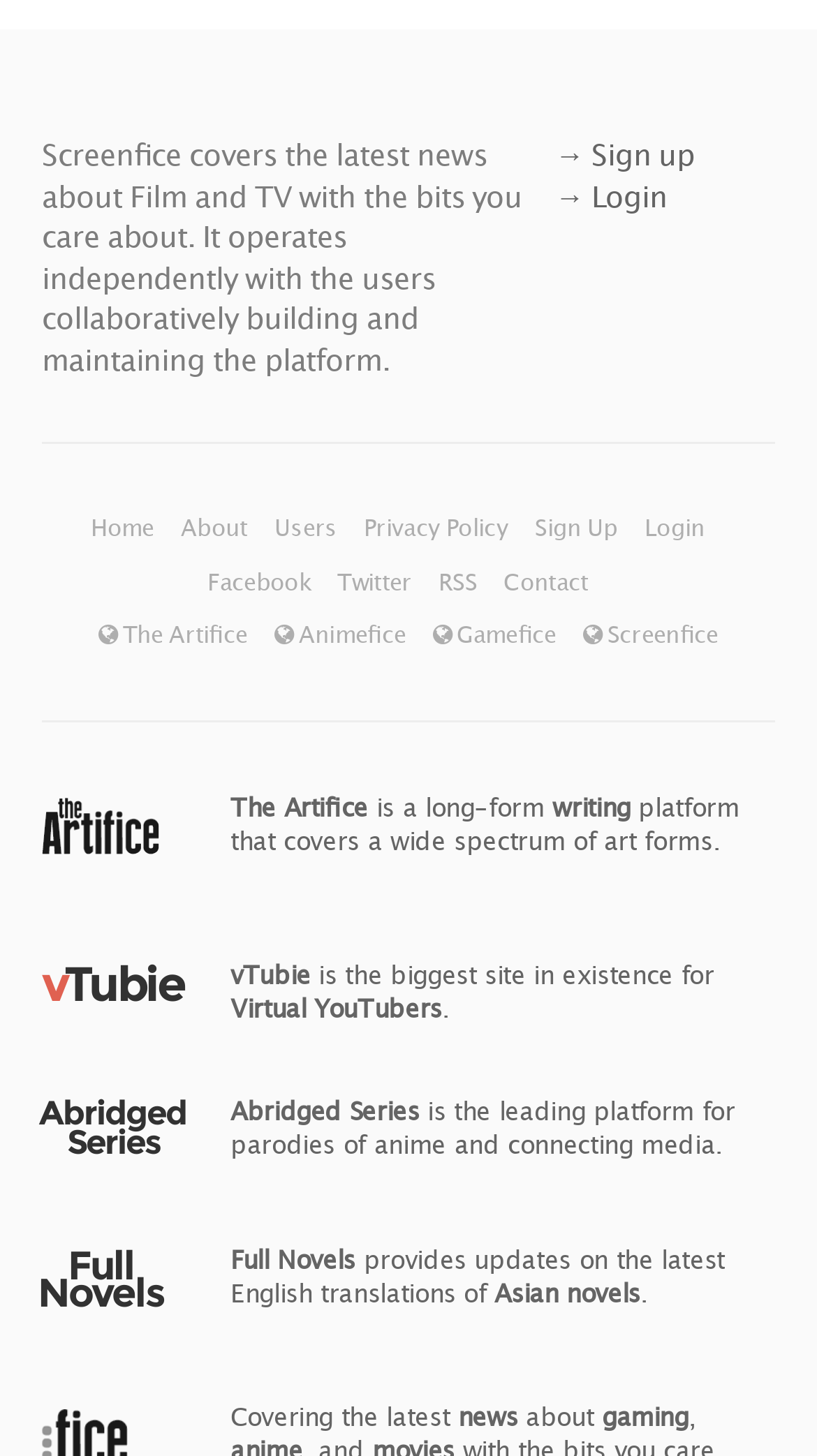Find the bounding box coordinates for the element that must be clicked to complete the instruction: "Sign up for an account". The coordinates should be four float numbers between 0 and 1, indicated as [left, top, right, bottom].

[0.679, 0.093, 0.851, 0.118]